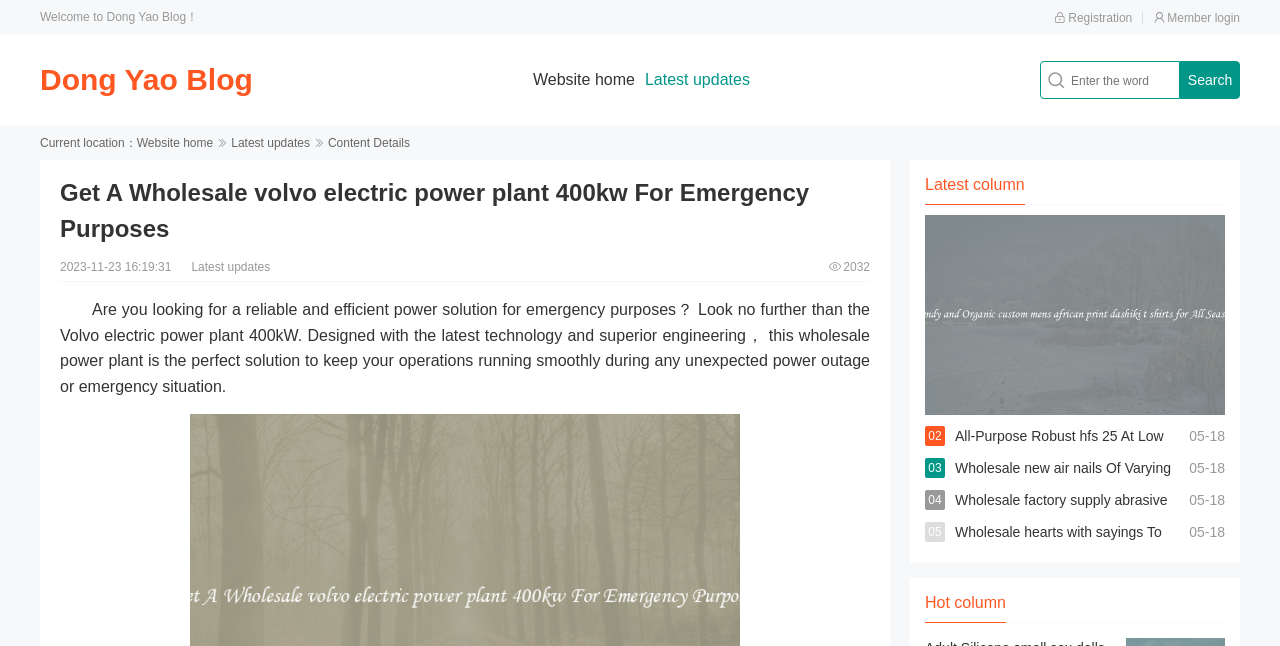Select the bounding box coordinates of the element I need to click to carry out the following instruction: "Read the details of the Volvo electric power plant".

[0.047, 0.466, 0.68, 0.611]